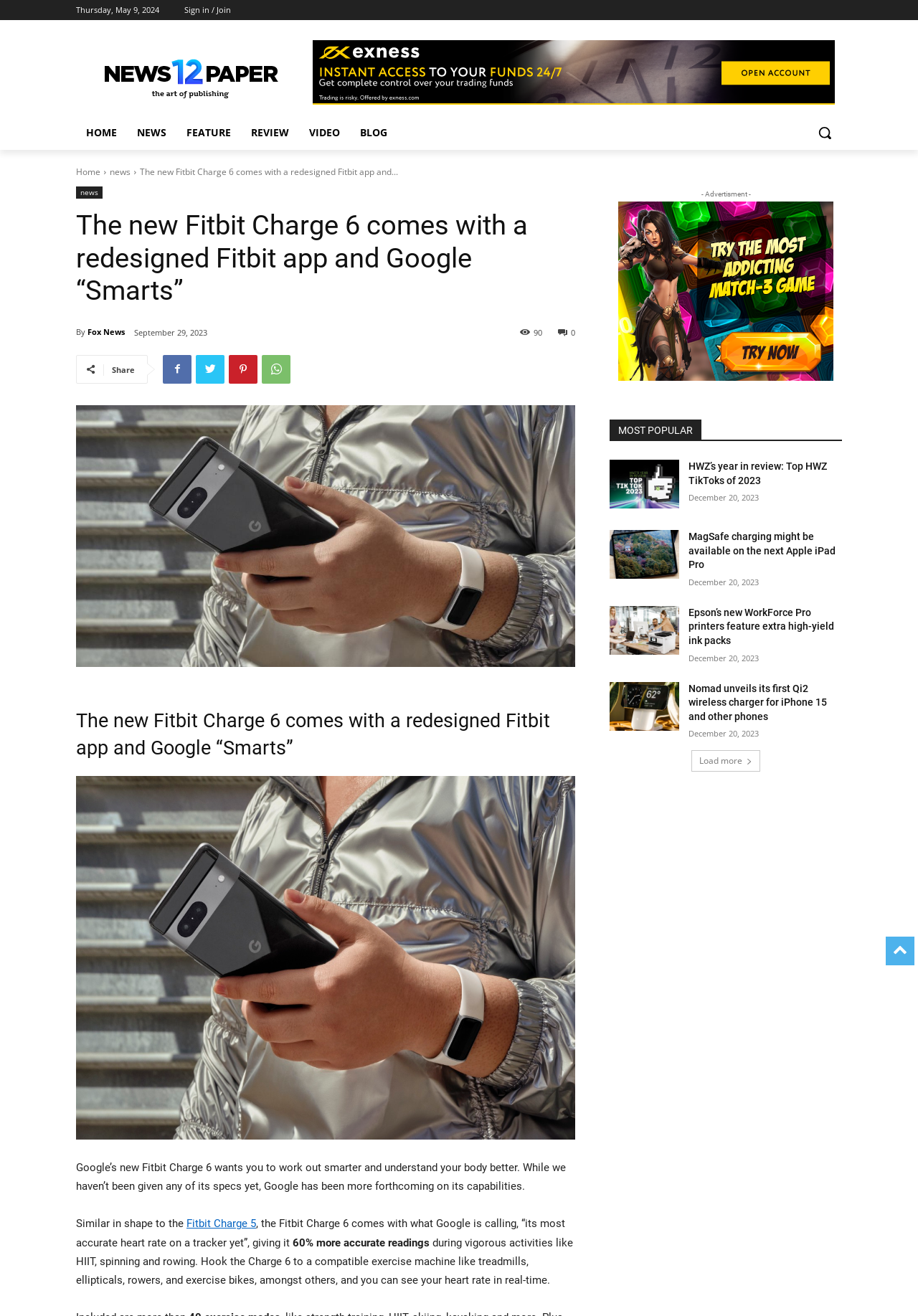Create a detailed description of the webpage's content and layout.

This webpage appears to be a news article about the new Fitbit Charge 6, with a focus on its redesigned app and Google's "Smarts" features. At the top of the page, there is a logo and a navigation menu with links to "HOME", "NEWS", "FEATURE", "REVIEW", "VIDEO", and "BLOG". Below the navigation menu, there is a search button and a link to "Sign in / Join".

The main content of the page is divided into two sections. The first section is a news article about the Fitbit Charge 6, which includes a heading, a brief summary, and several paragraphs of text. The article discusses the device's features, including its heart rate tracking capabilities and compatibility with exercise machines. There are also several links to related articles and a "Share" button.

The second section of the page is a list of popular articles, labeled as "MOST POPULAR". This section includes several links to other news articles, each with a heading, a brief summary, and a timestamp. The articles appear to be related to technology and gadgets.

Throughout the page, there are several images, including a logo, a search icon, and an image related to the Fitbit Charge 6. There are also several advertisements and iframes, which are not directly related to the main content of the page.